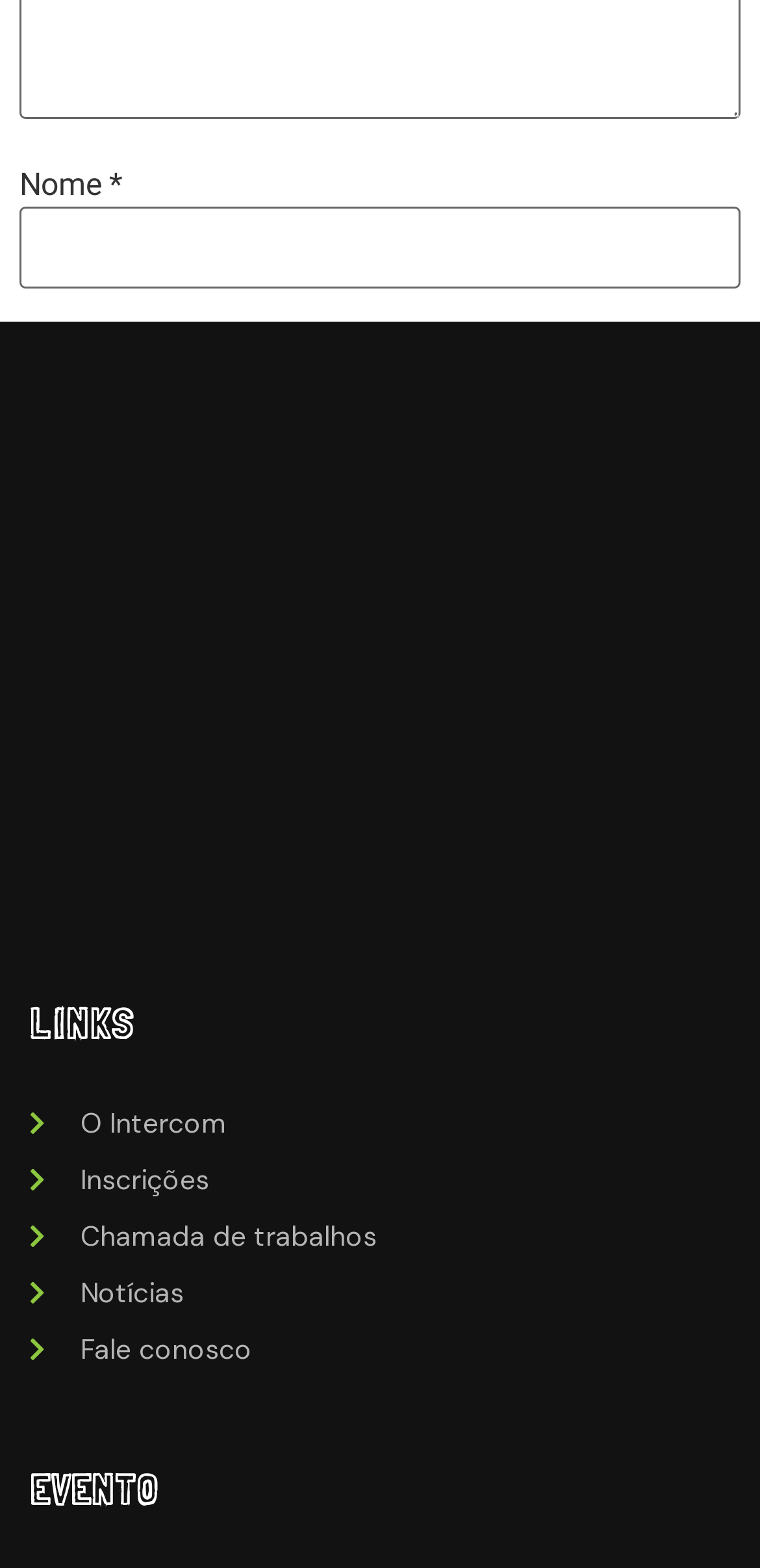Using the provided description Chamada de trabalhos, find the bounding box coordinates for the UI element. Provide the coordinates in (top-left x, top-left y, bottom-right x, bottom-right y) format, ensuring all values are between 0 and 1.

[0.038, 0.776, 0.496, 0.802]